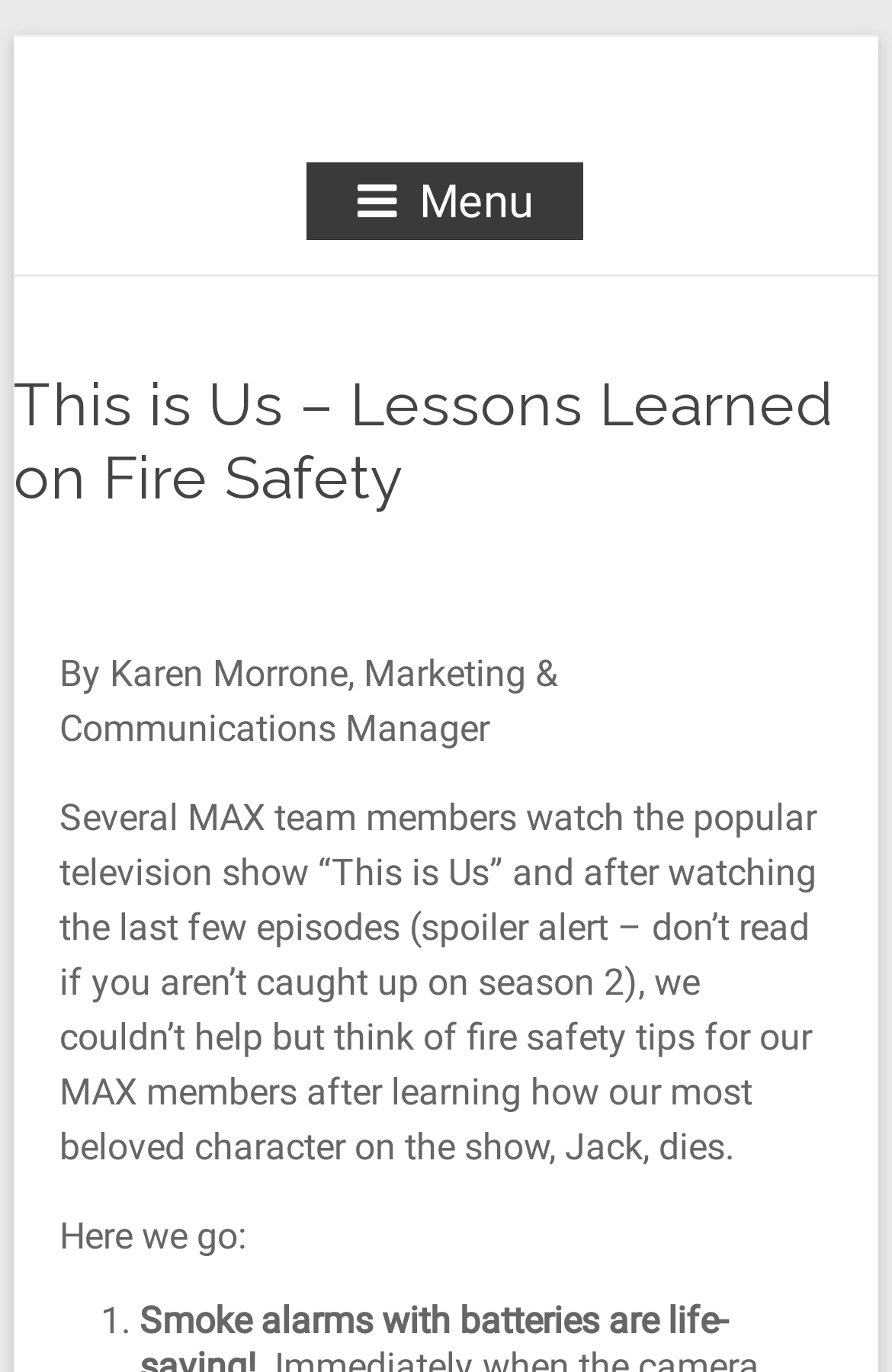What is the topic of the article?
Look at the screenshot and provide an in-depth answer.

The topic of the article can be determined by reading the heading 'This is Us – Lessons Learned on Fire Safety' and the subsequent text which discusses fire safety tips.